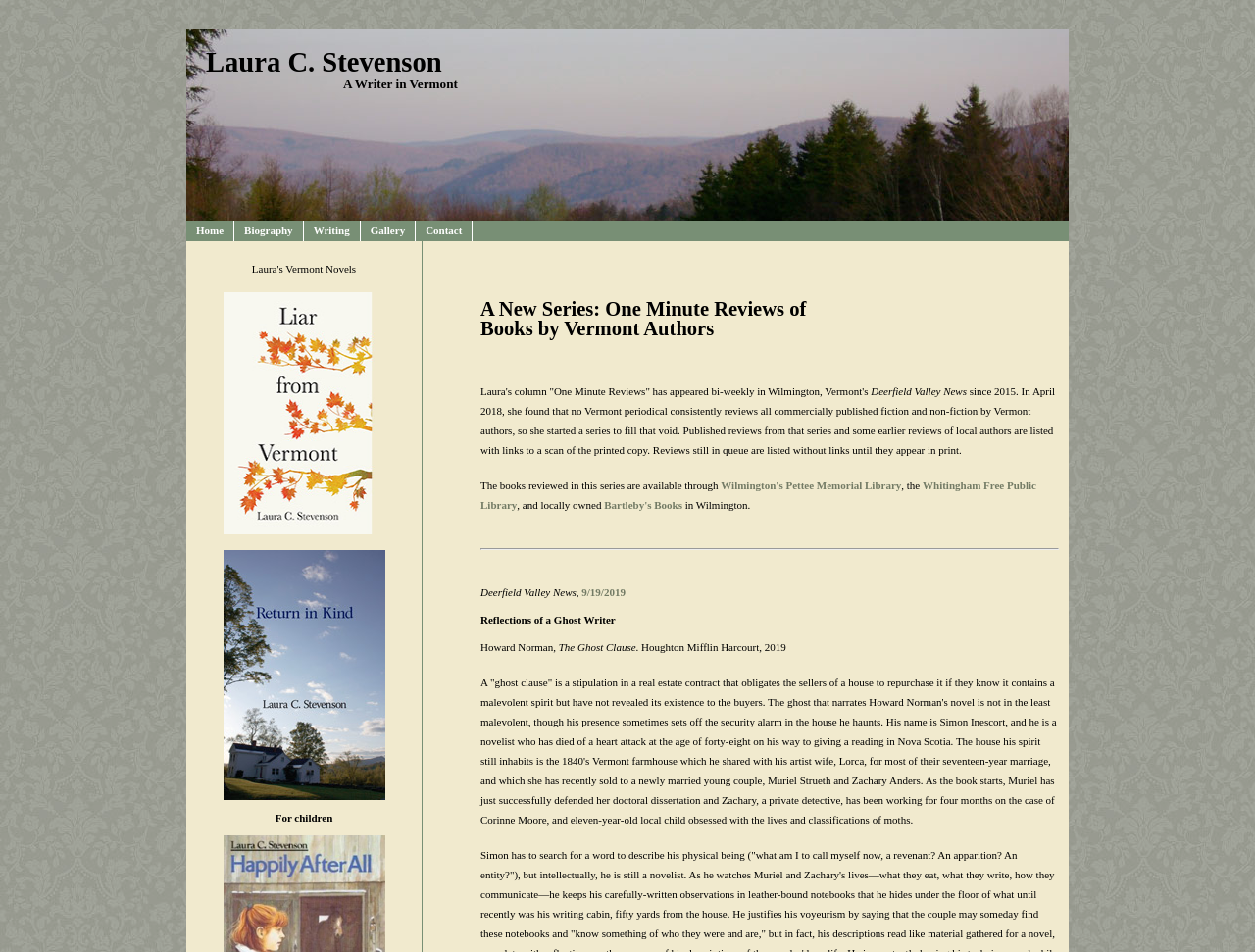Please identify the bounding box coordinates of the element I should click to complete this instruction: 'Click on Home'. The coordinates should be given as four float numbers between 0 and 1, like this: [left, top, right, bottom].

[0.148, 0.232, 0.187, 0.253]